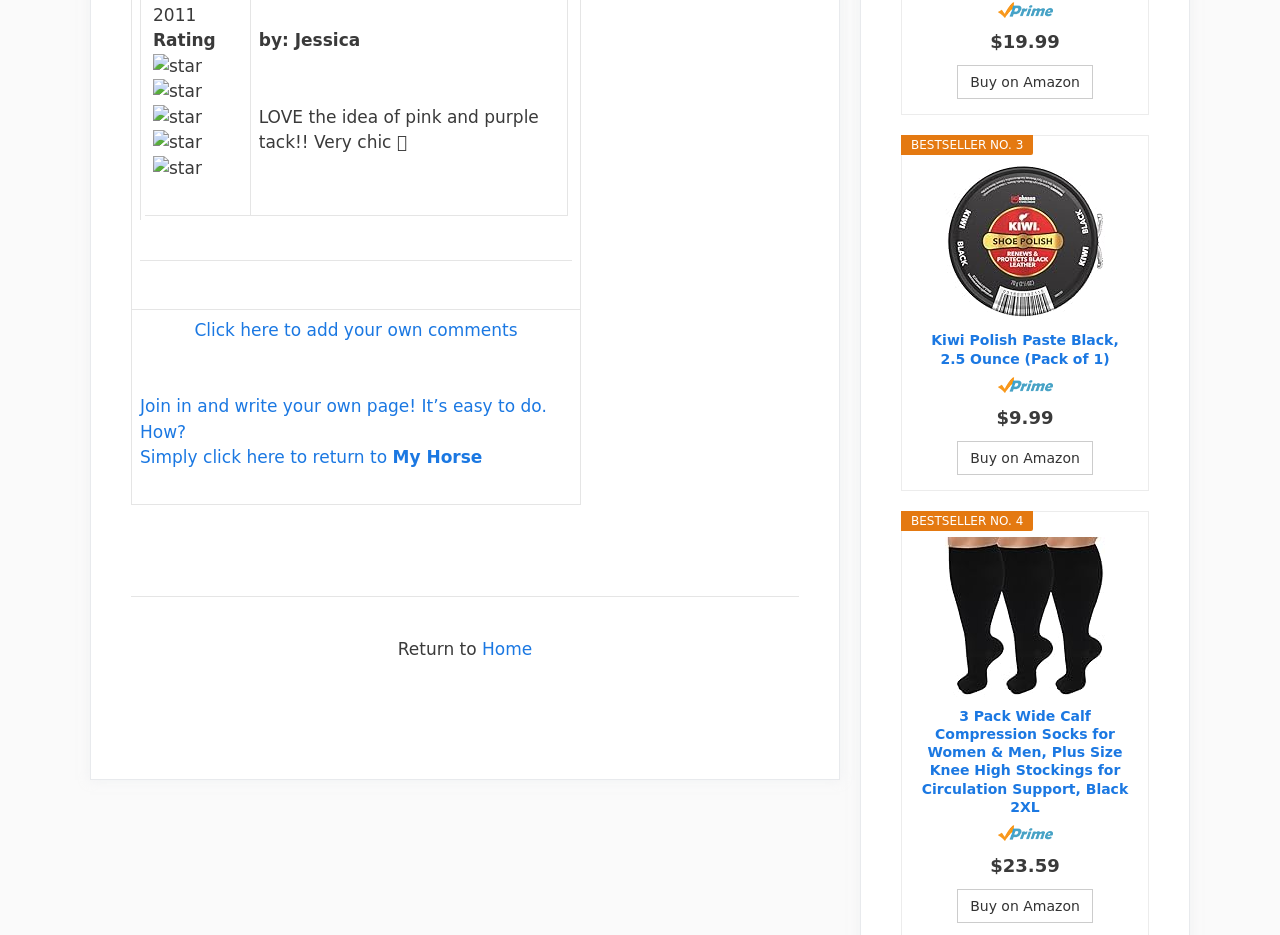Determine the bounding box coordinates of the element that should be clicked to execute the following command: "View product details".

[0.716, 0.173, 0.885, 0.344]